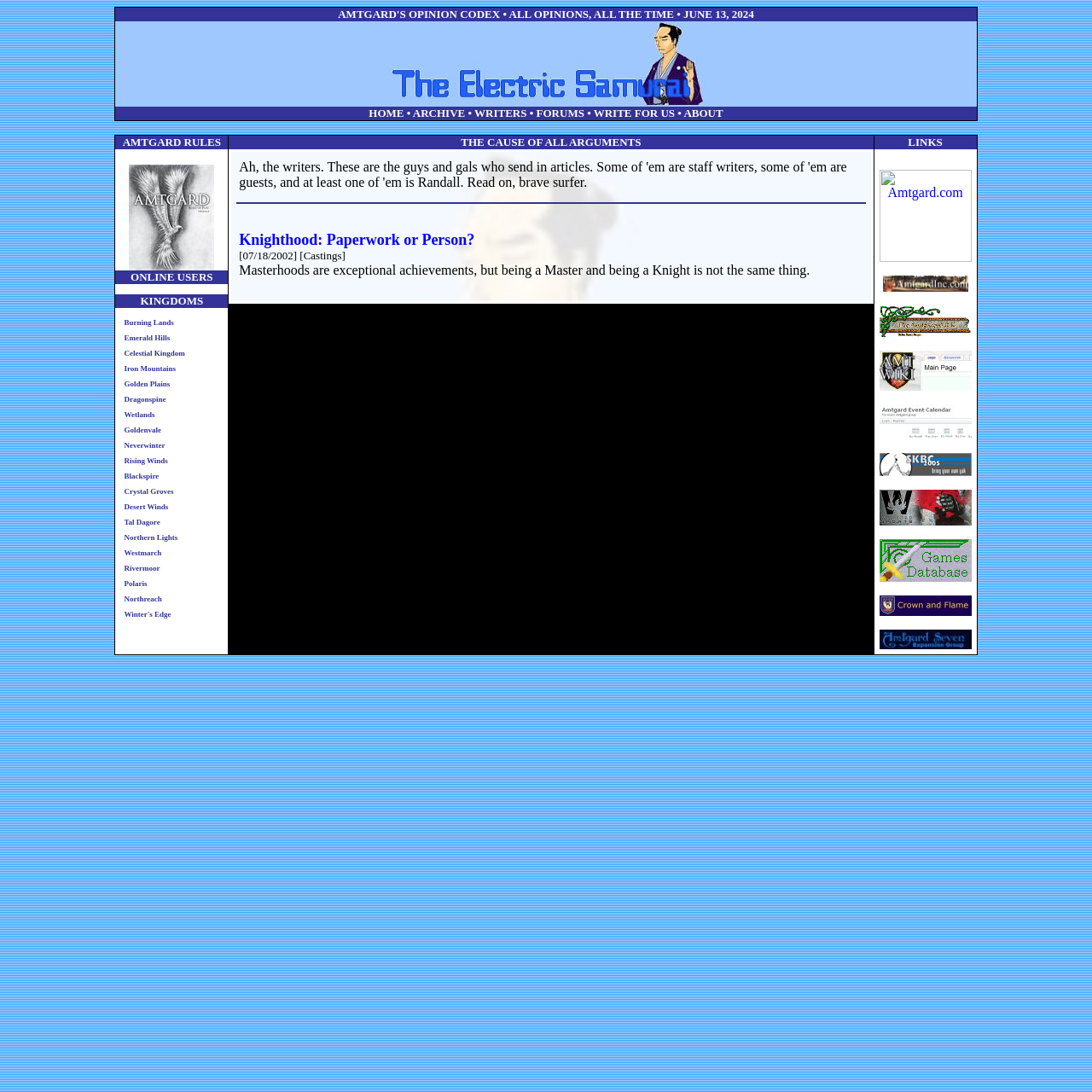Kindly determine the bounding box coordinates for the area that needs to be clicked to execute this instruction: "check ONLINE USERS".

[0.106, 0.248, 0.209, 0.26]